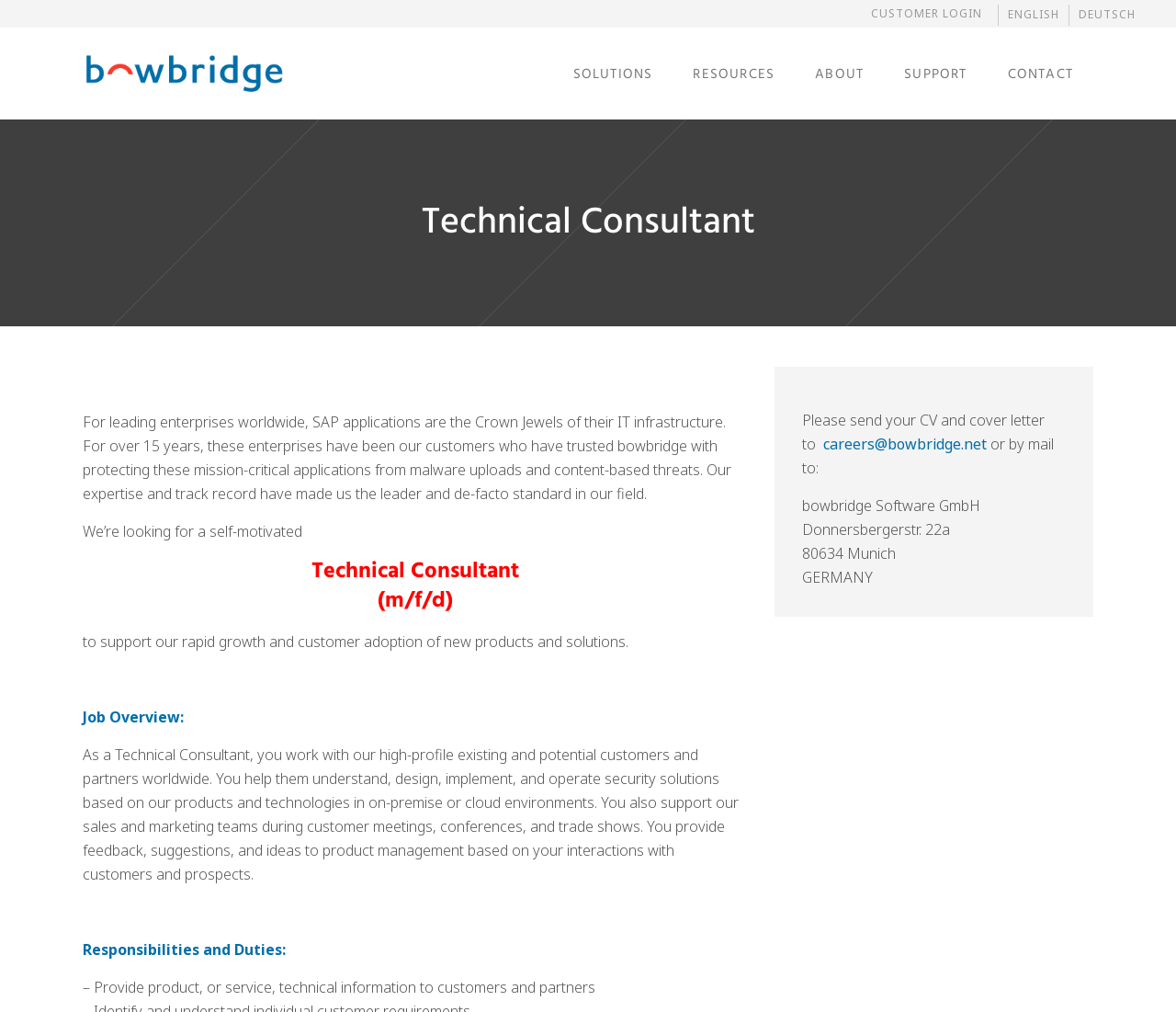Find the bounding box coordinates of the element you need to click on to perform this action: 'Click CUSTOMER LOGIN'. The coordinates should be represented by four float values between 0 and 1, in the format [left, top, right, bottom].

[0.741, 0.005, 0.835, 0.021]